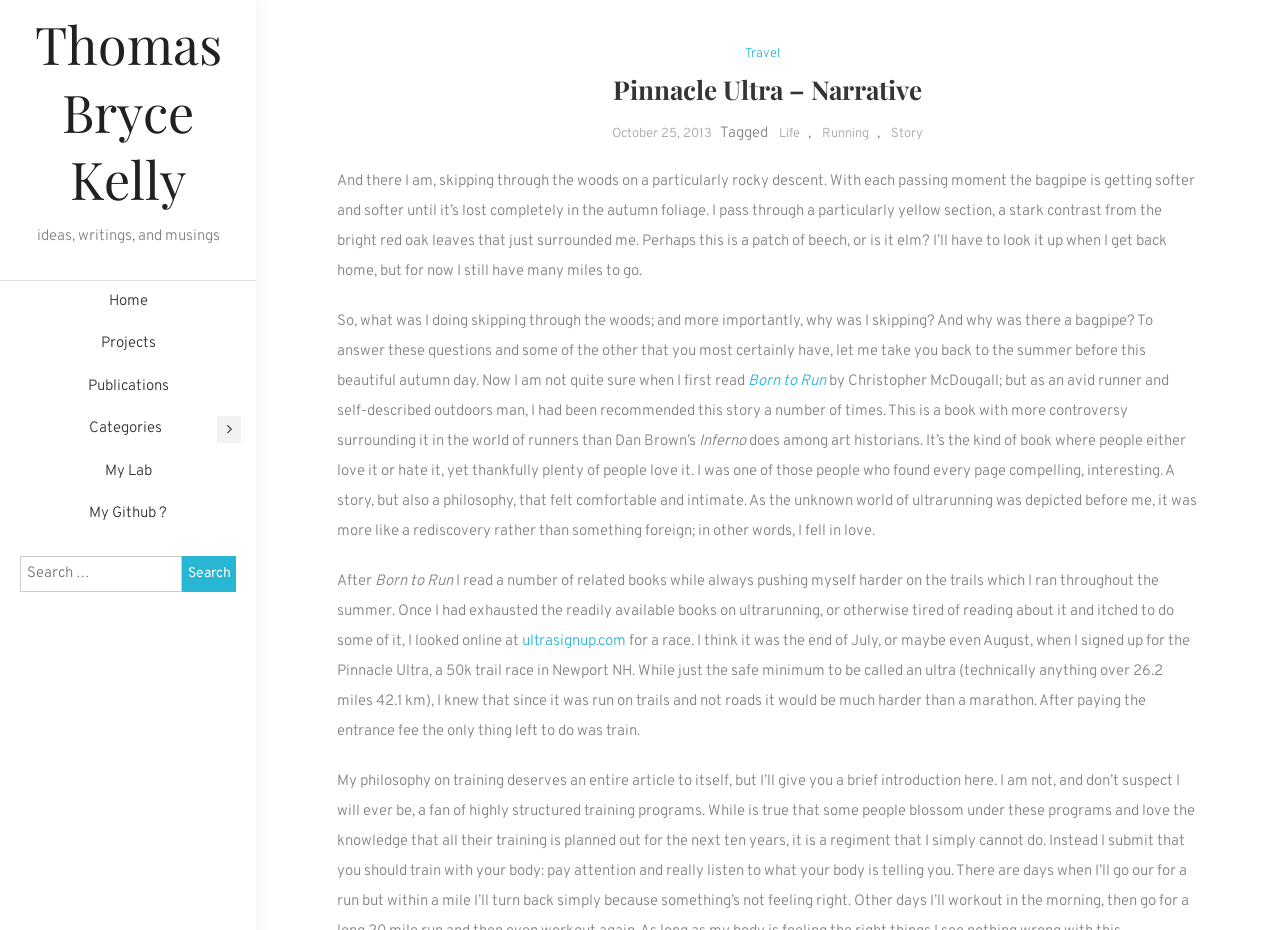Pinpoint the bounding box coordinates of the clickable element to carry out the following instruction: "Check the 'My Lab' link."

[0.0, 0.485, 0.2, 0.53]